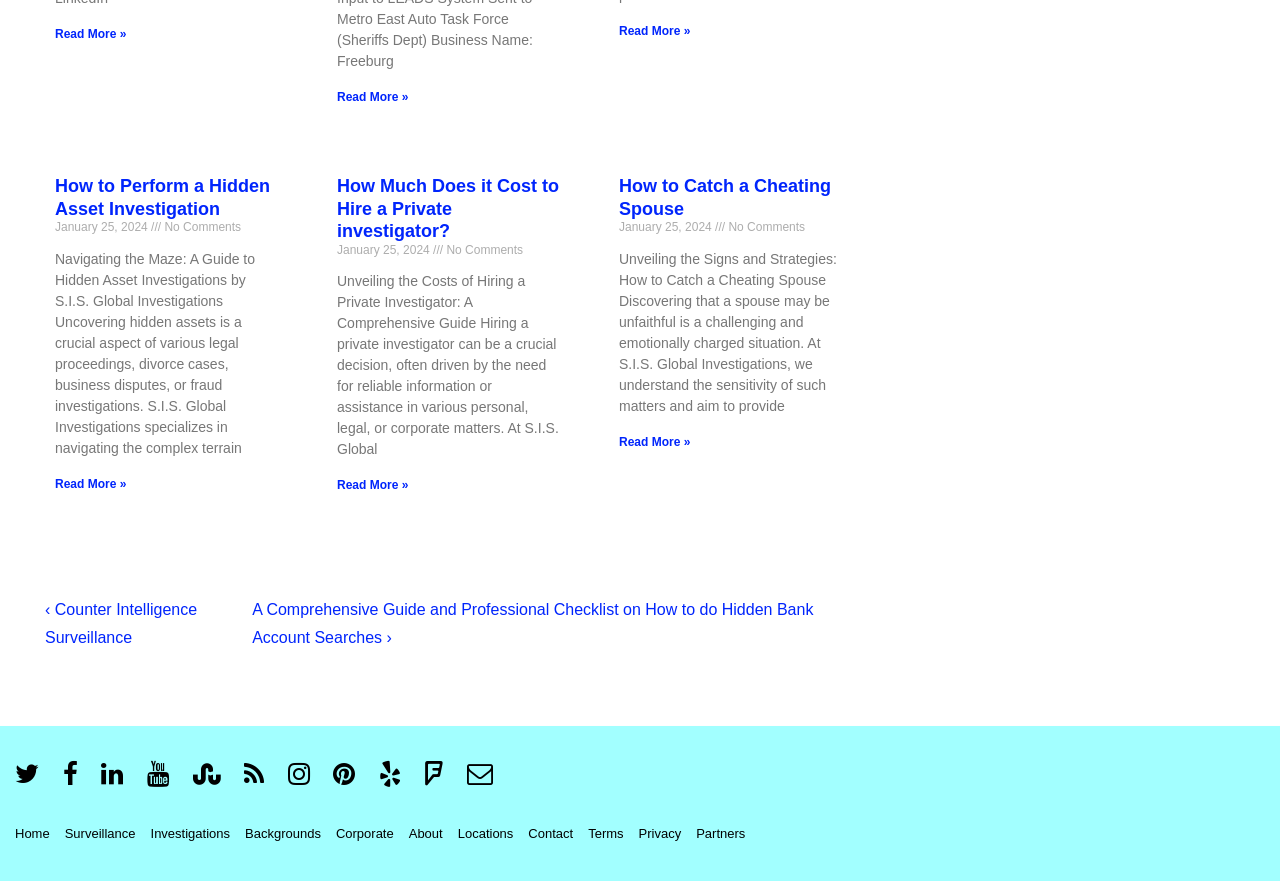What is the purpose of S.I.S. Global Investigations?
Please answer the question with as much detail and depth as you can.

Based on the content of the webpage, it appears that S.I.S. Global Investigations is a company that provides investigative services, including hidden asset investigations, surveillance, and background checks. The company aims to assist individuals and organizations in various legal and personal matters.